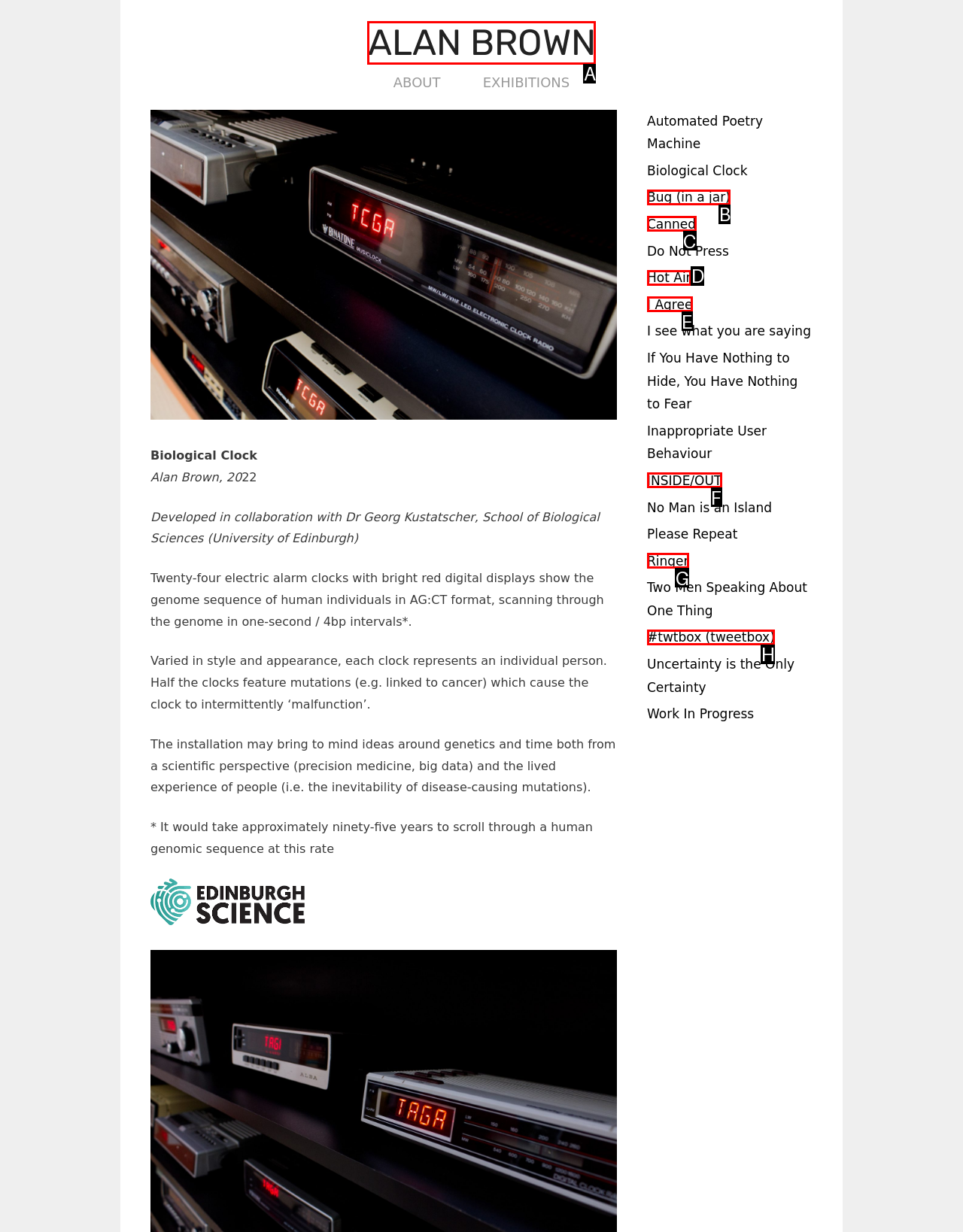From the provided options, pick the HTML element that matches the description: #twtbox (tweetbox). Respond with the letter corresponding to your choice.

H